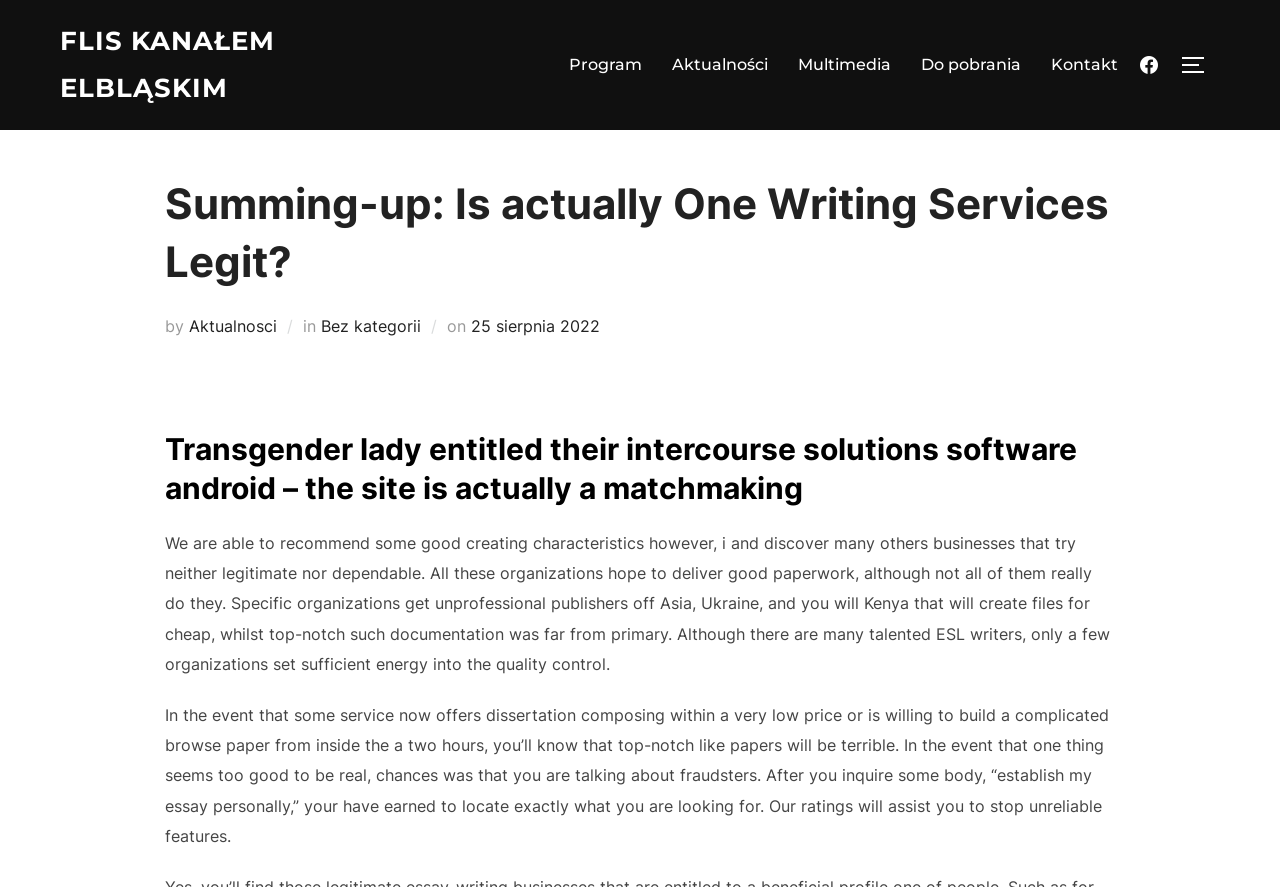Please identify the coordinates of the bounding box that should be clicked to fulfill this instruction: "Sign in".

None